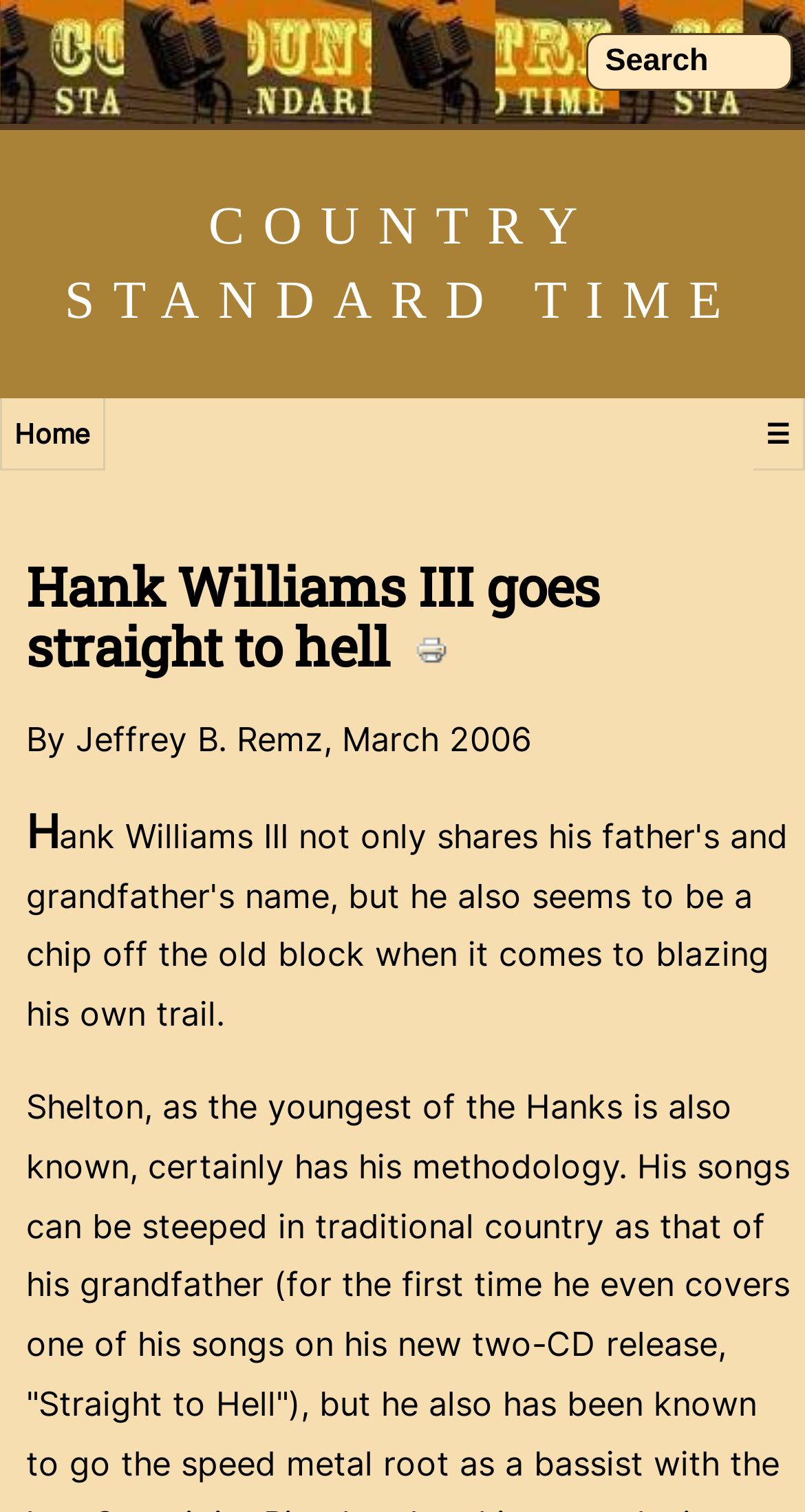Using the image as a reference, answer the following question in as much detail as possible:
What is the topic of the current article?

The topic of the current article can be inferred from the heading 'Hank Williams III goes straight to hell' and the text 'By Jeffrey B. Remz, March 2006', which suggests that the article is an interview or feature about Hank Williams III, a country music artist.